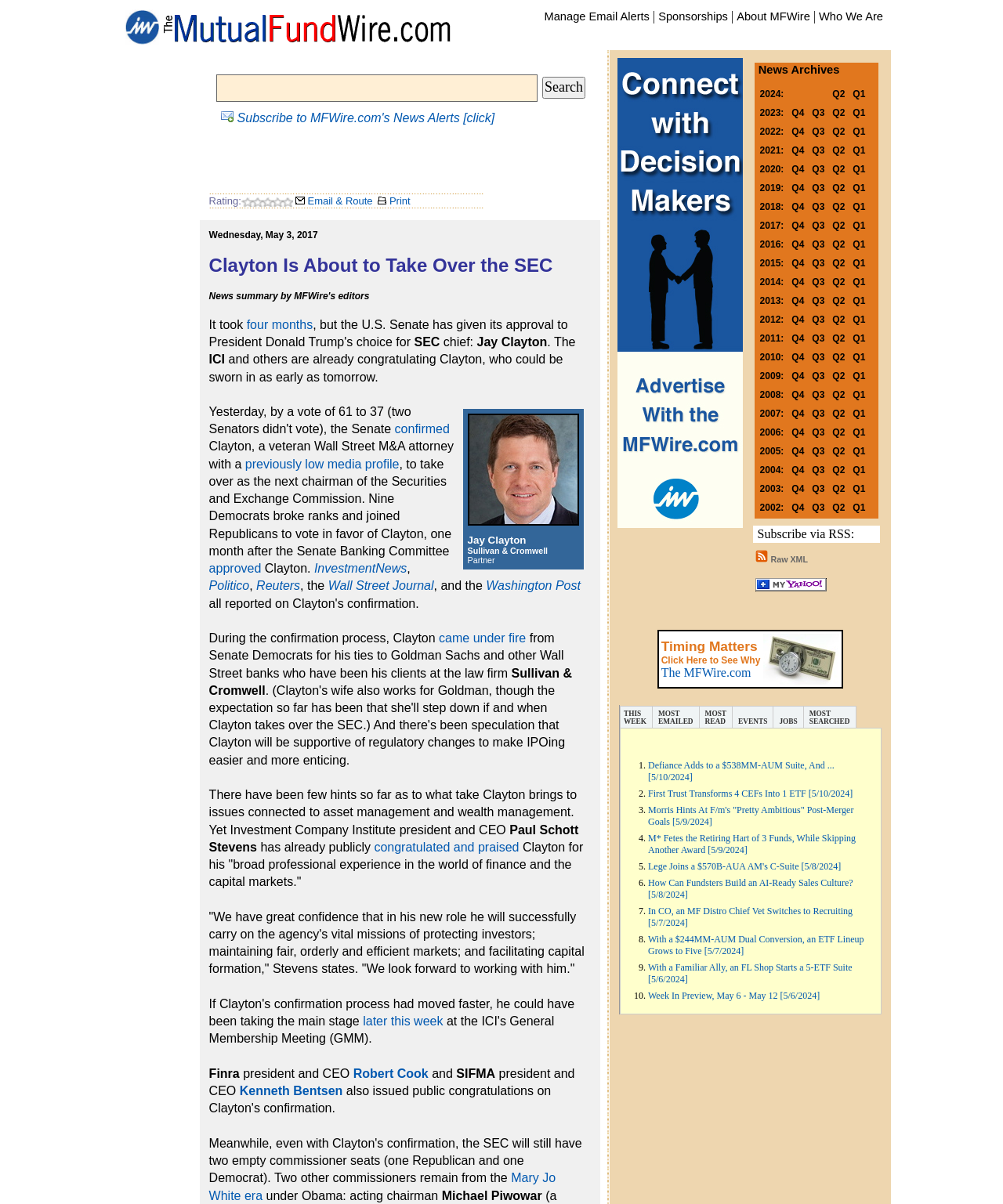What is the name of the law firm mentioned in the article?
Use the information from the image to give a detailed answer to the question.

The law firm Sullivan & Cromwell is mentioned in the article as the firm where Jay Clayton worked as a partner. This information can be found in the text of the article.